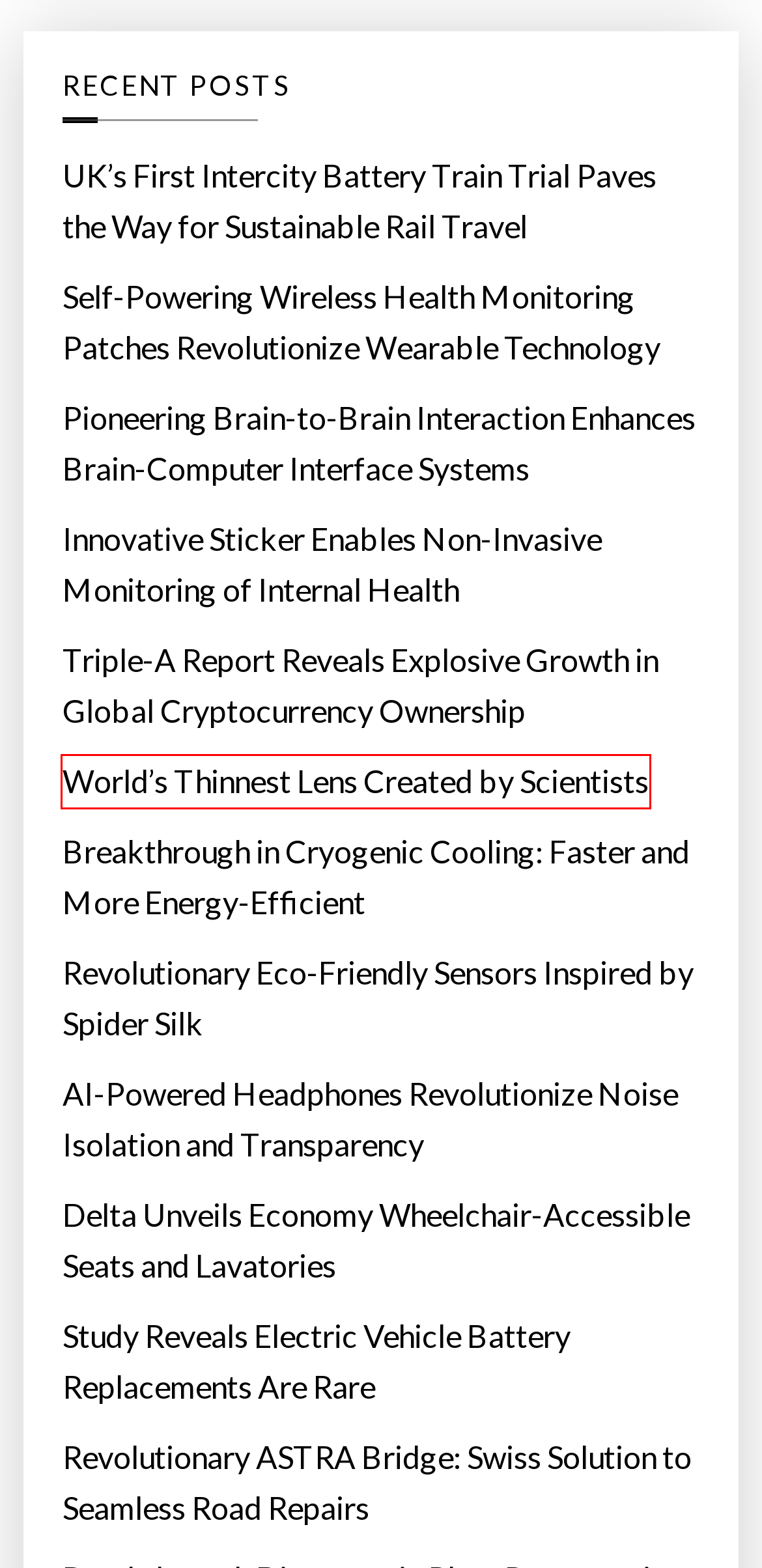Given a screenshot of a webpage with a red bounding box, please pick the webpage description that best fits the new webpage after clicking the element inside the bounding box. Here are the candidates:
A. World’s Thinnest Lens Created by Scientists – Impact Lab
B. Breakthrough in Cryogenic Cooling: Faster and More Energy-Efficient – Impact Lab
C. Pioneering Brain-to-Brain Interaction Enhances Brain-Computer Interface Systems – Impact Lab
D. Triple-A Report Reveals Explosive Growth in Global Cryptocurrency Ownership – Impact Lab
E. Self-Powering Wireless Health Monitoring Patches Revolutionize Wearable Technology – Impact Lab
F. Revolutionary ASTRA Bridge: Swiss Solution to Seamless Road Repairs – Impact Lab
G. Revolutionary Eco-Friendly Sensors Inspired by Spider Silk – Impact Lab
H. Study Reveals Electric Vehicle Battery Replacements Are Rare – Impact Lab

A